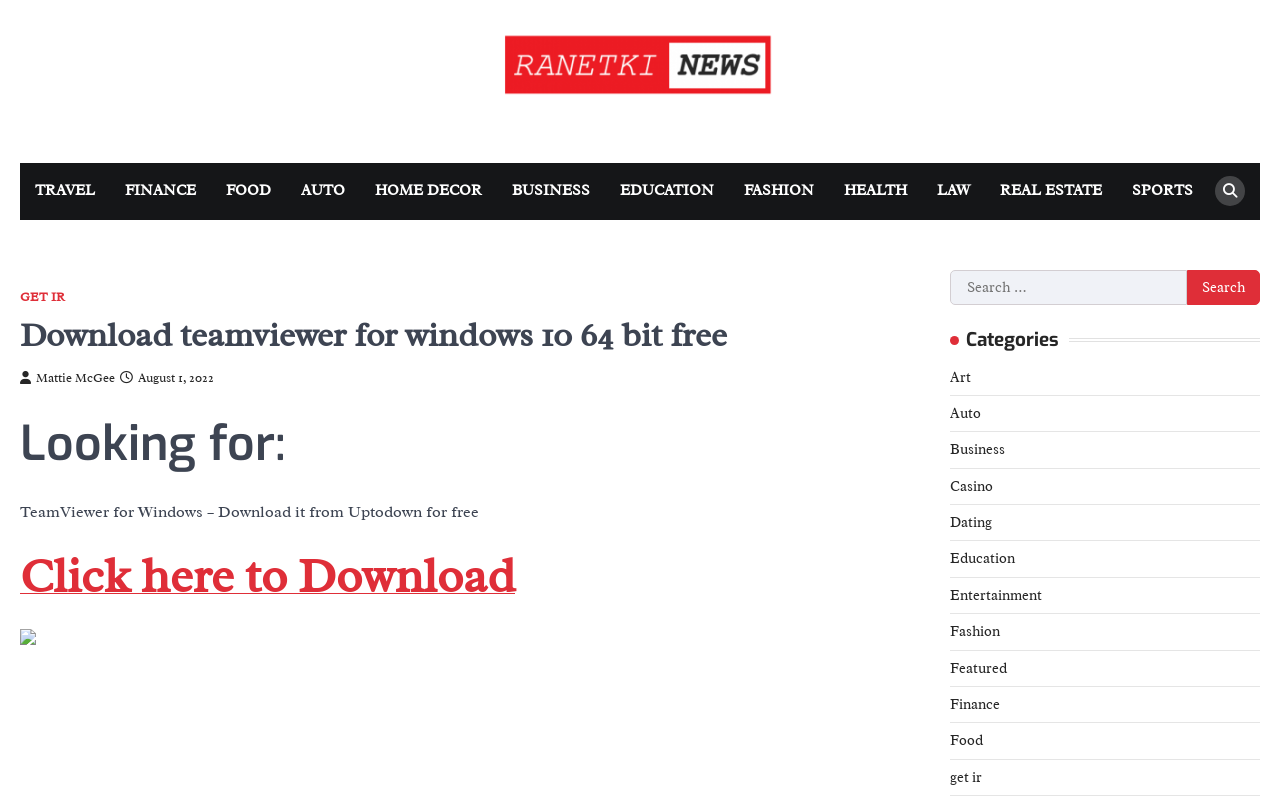What categories are available on the webpage?
Based on the image, respond with a single word or phrase.

Multiple categories